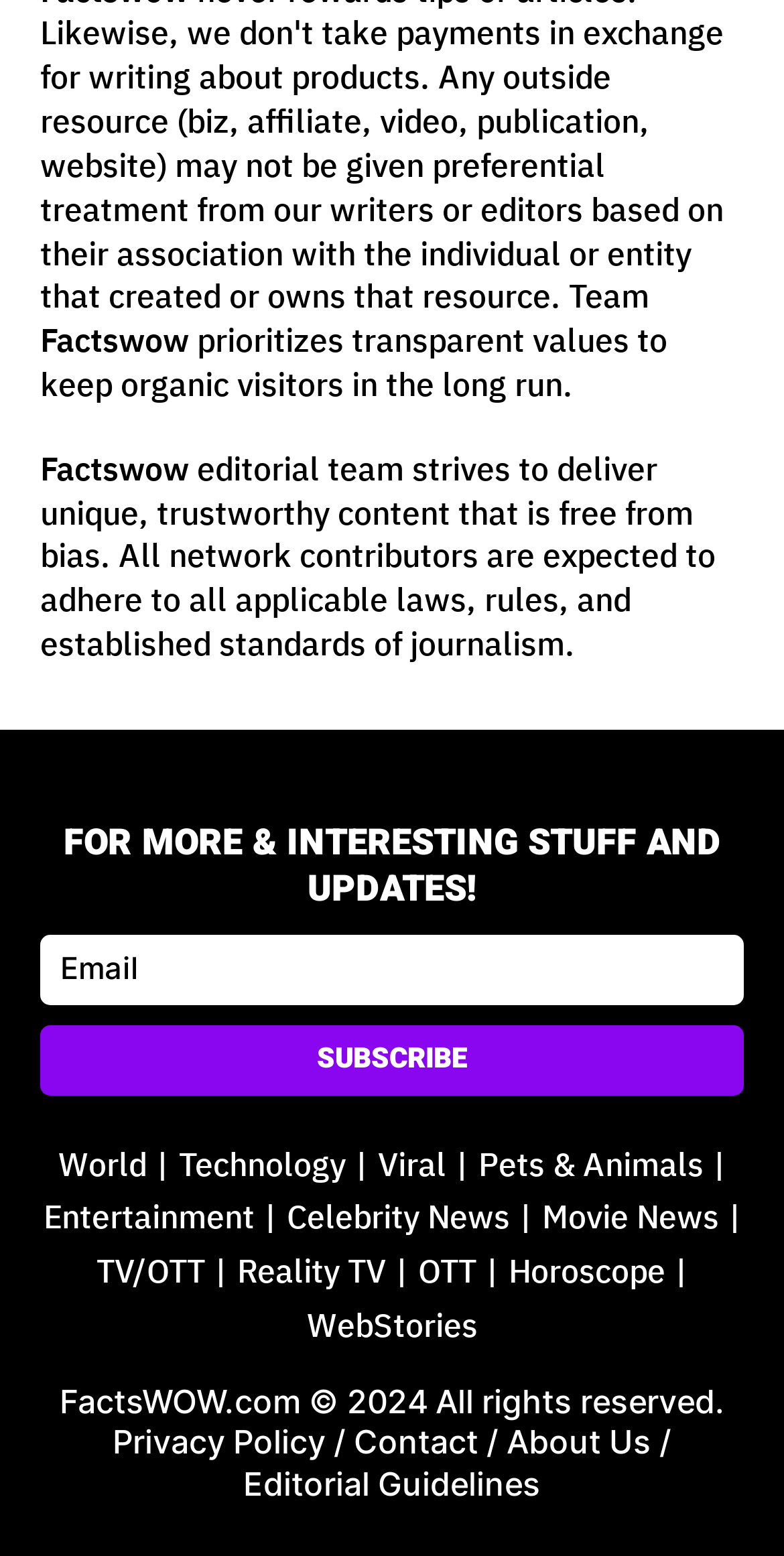Could you find the bounding box coordinates of the clickable area to complete this instruction: "visit the world news page"?

[0.074, 0.732, 0.187, 0.767]